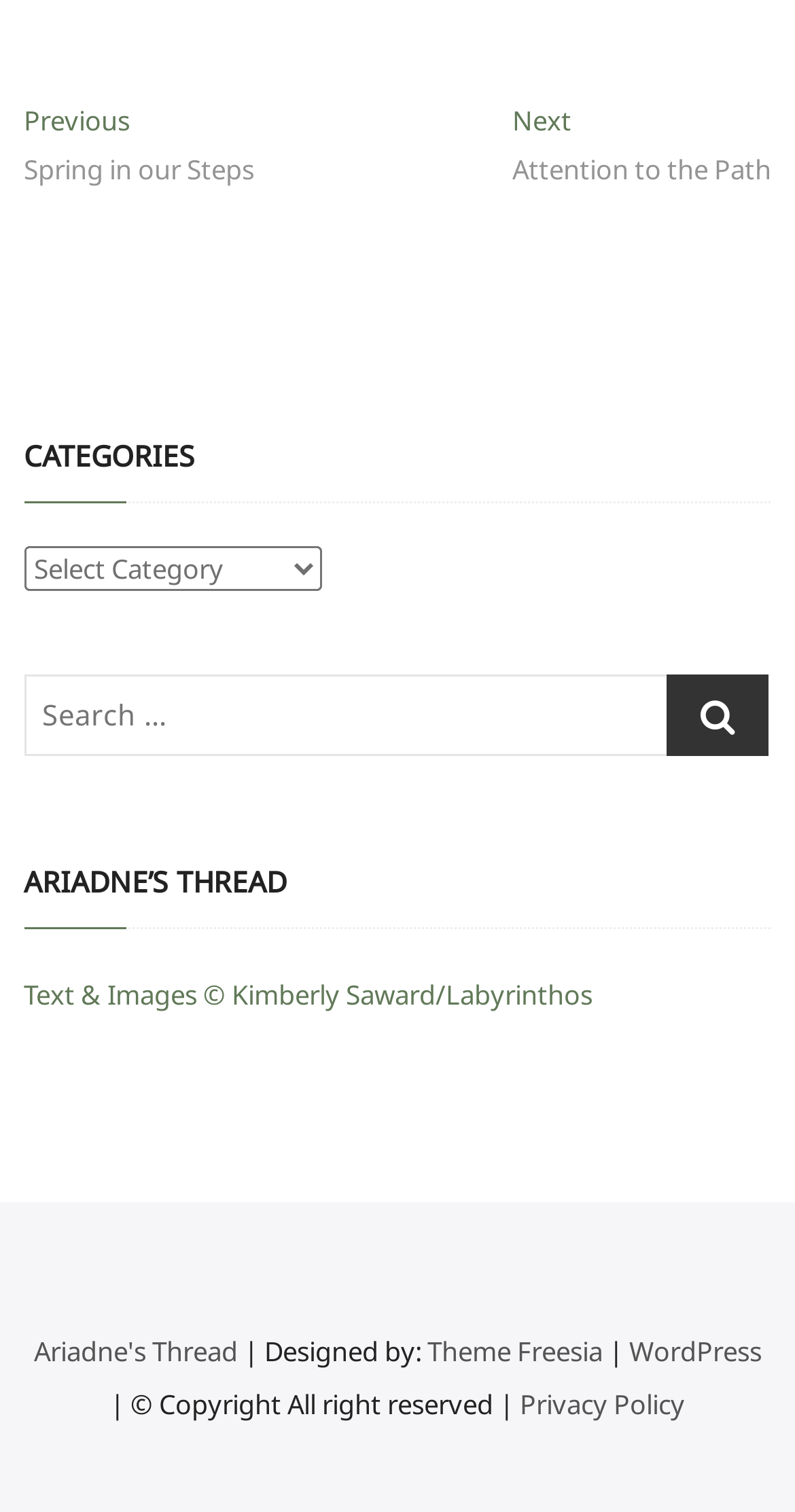Highlight the bounding box coordinates of the element you need to click to perform the following instruction: "View Privacy Policy."

[0.654, 0.916, 0.862, 0.94]